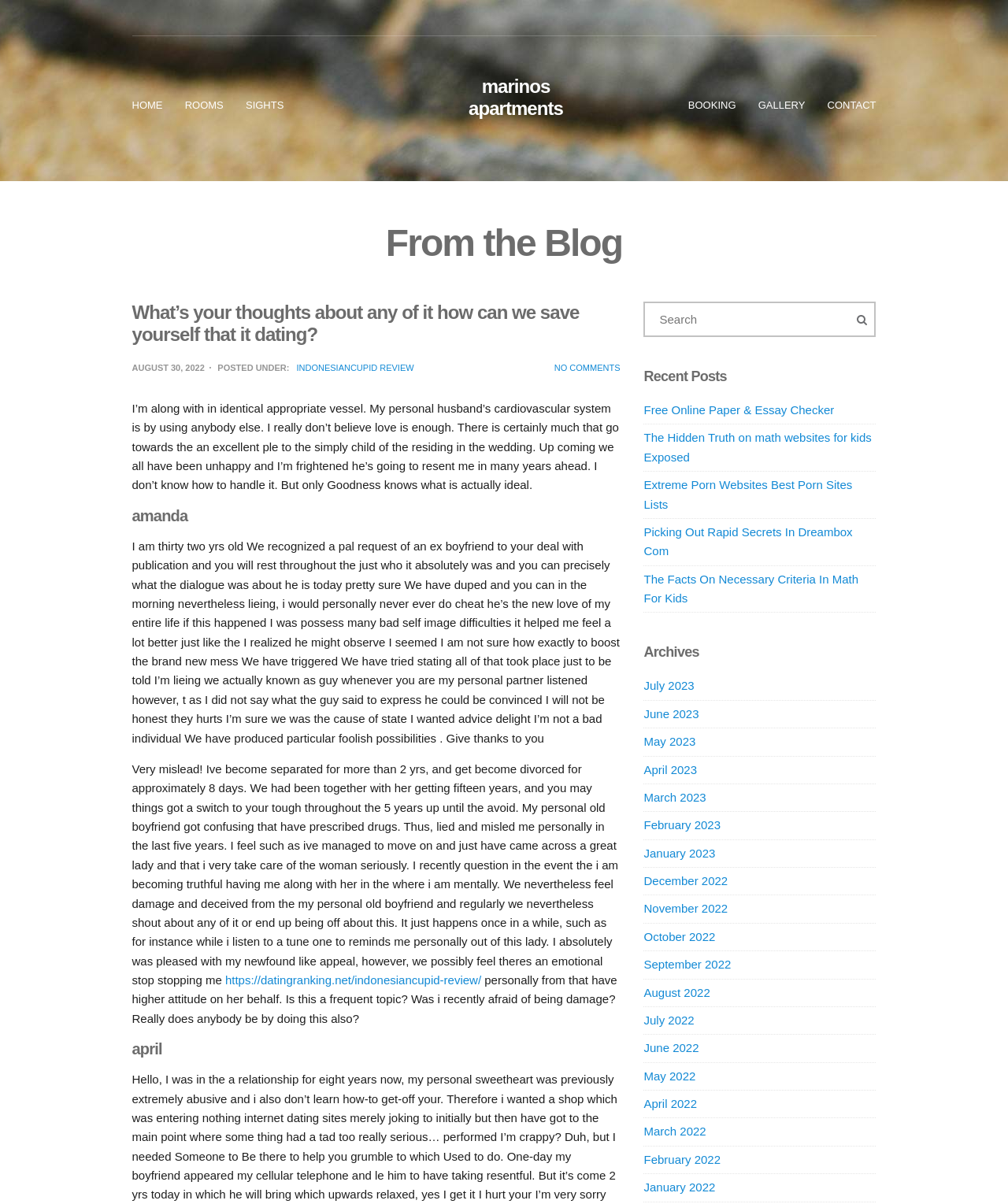Please determine the bounding box coordinates of the clickable area required to carry out the following instruction: "Click on the 'HOME' link". The coordinates must be four float numbers between 0 and 1, represented as [left, top, right, bottom].

[0.131, 0.08, 0.161, 0.098]